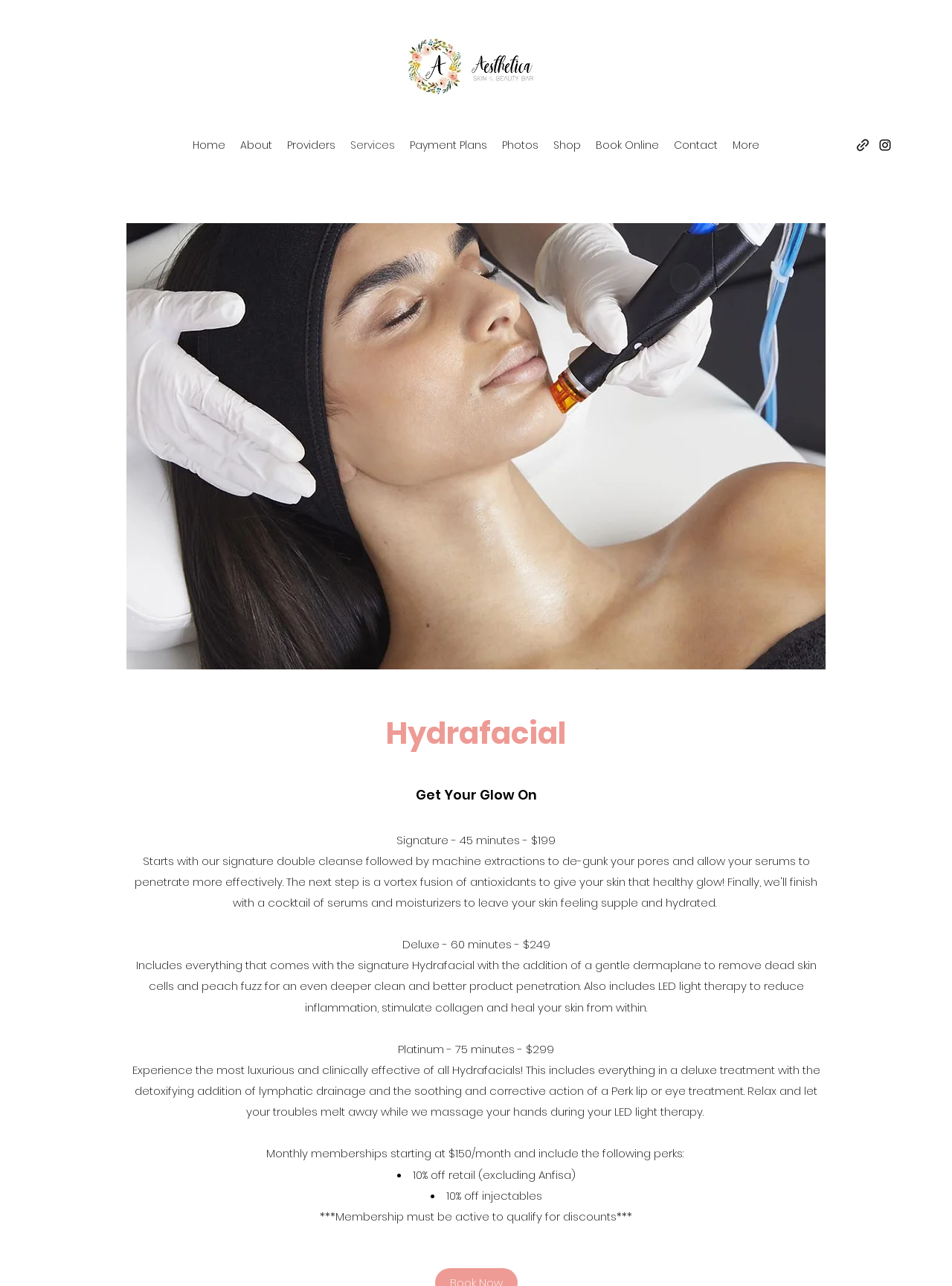Using the webpage screenshot, locate the HTML element that fits the following description and provide its bounding box: "Book Online".

[0.618, 0.104, 0.7, 0.121]